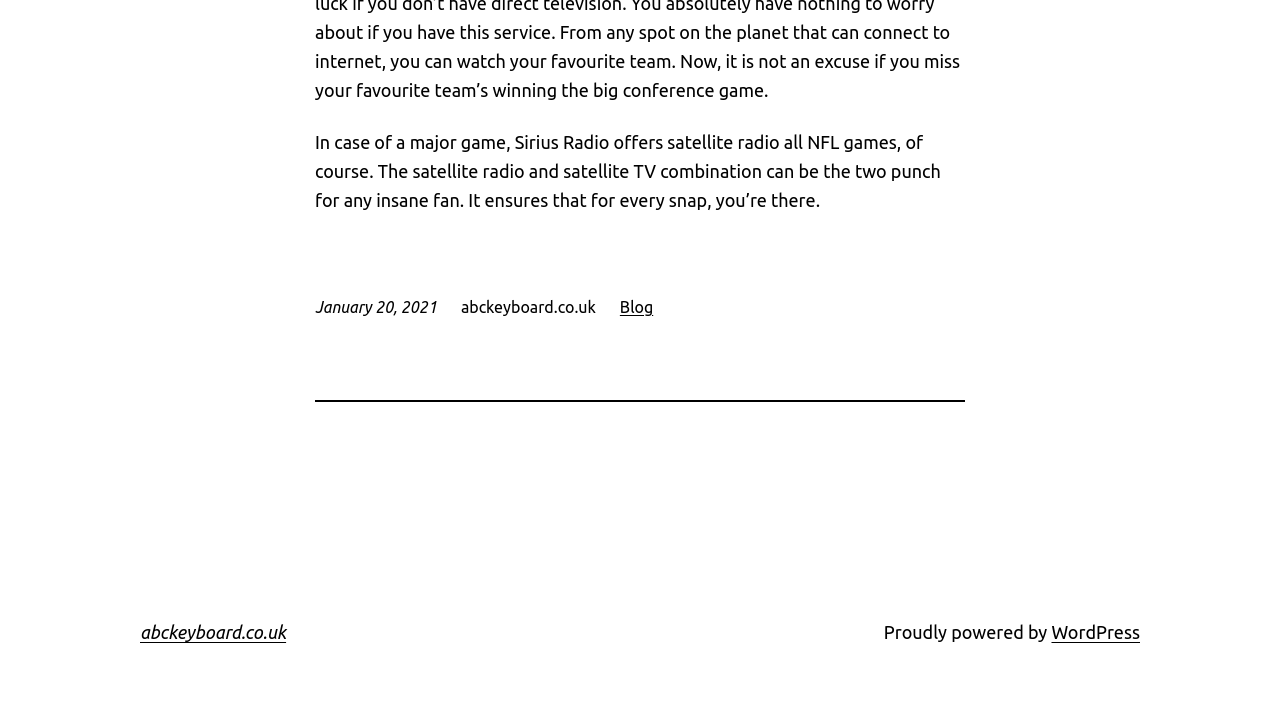Give a concise answer using only one word or phrase for this question:
Is there a separator element on the webpage?

Yes